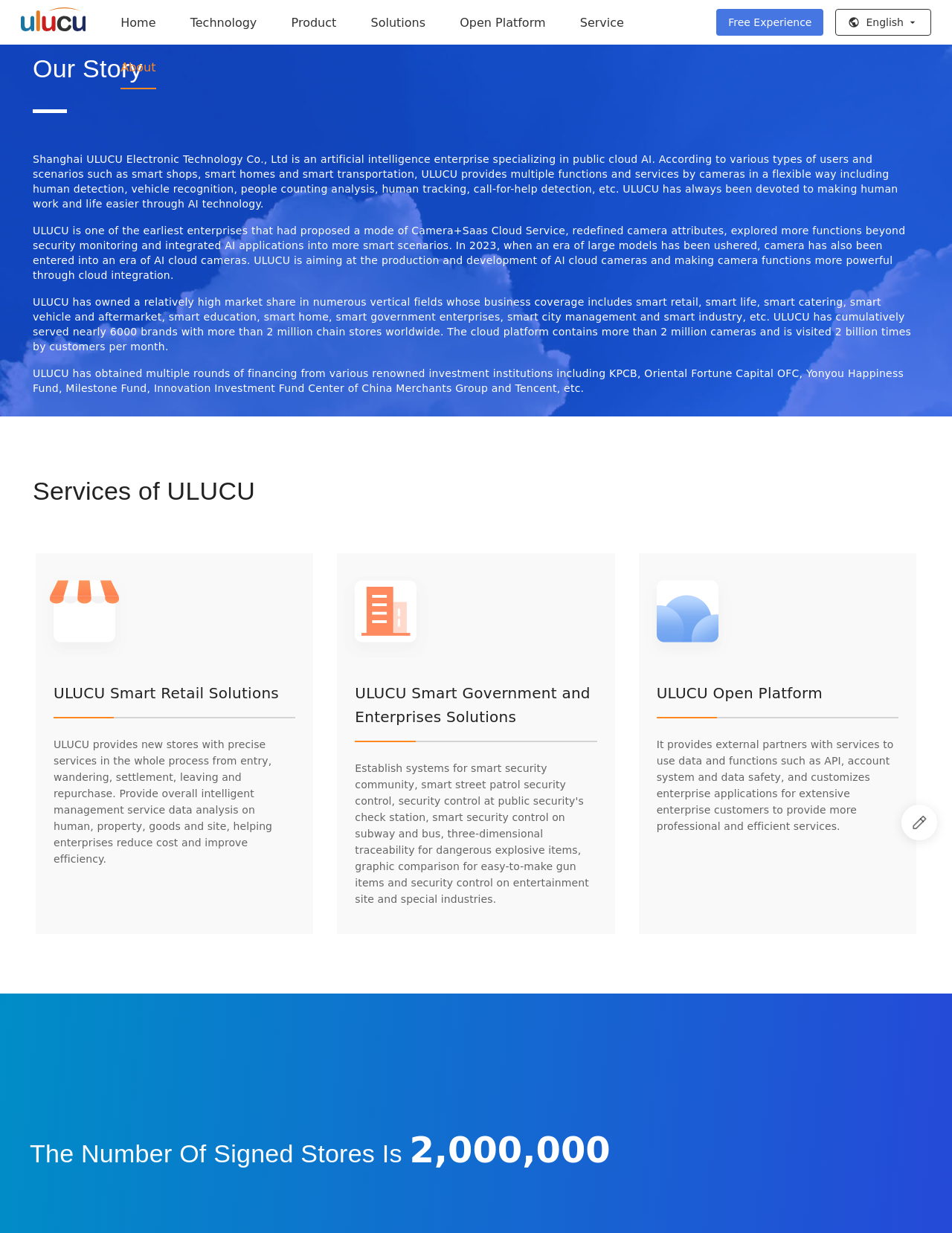Convey a detailed summary of the webpage, mentioning all key elements.

The webpage is about ULUCU, an internationally renowned artificial intelligence cloud platform. At the top left corner, there is a ULUCU logo, which is an image. Next to the logo, there are several navigation links, including "Home", "Technology", "Product", "Solutions", "Open Platform", and "Service", which are all buttons with dropdown menus. 

Below the navigation links, there is a section that describes ULUCU's story. The section is divided into three paragraphs, which introduce ULUCU as an artificial intelligence enterprise, its development and application of AI technology, and its business coverage in various vertical fields.

Under the descriptive section, there are three links to ULUCU's services, including "ULUCU Smart Retail Solutions", "ULUCU Smart Government and Enterprises Solutions", and "ULUCU Open Platform". Each link has a progress bar below it, indicating the progress of the service.

On the right side of the page, there is a section that displays the number of signed stores, which is 2,000,000. Below this section, there is a link to "apply for experience qualification" with a dropdown menu.

At the top right corner, there is a "Free Experience" link and a content language selector button with a dropdown menu.